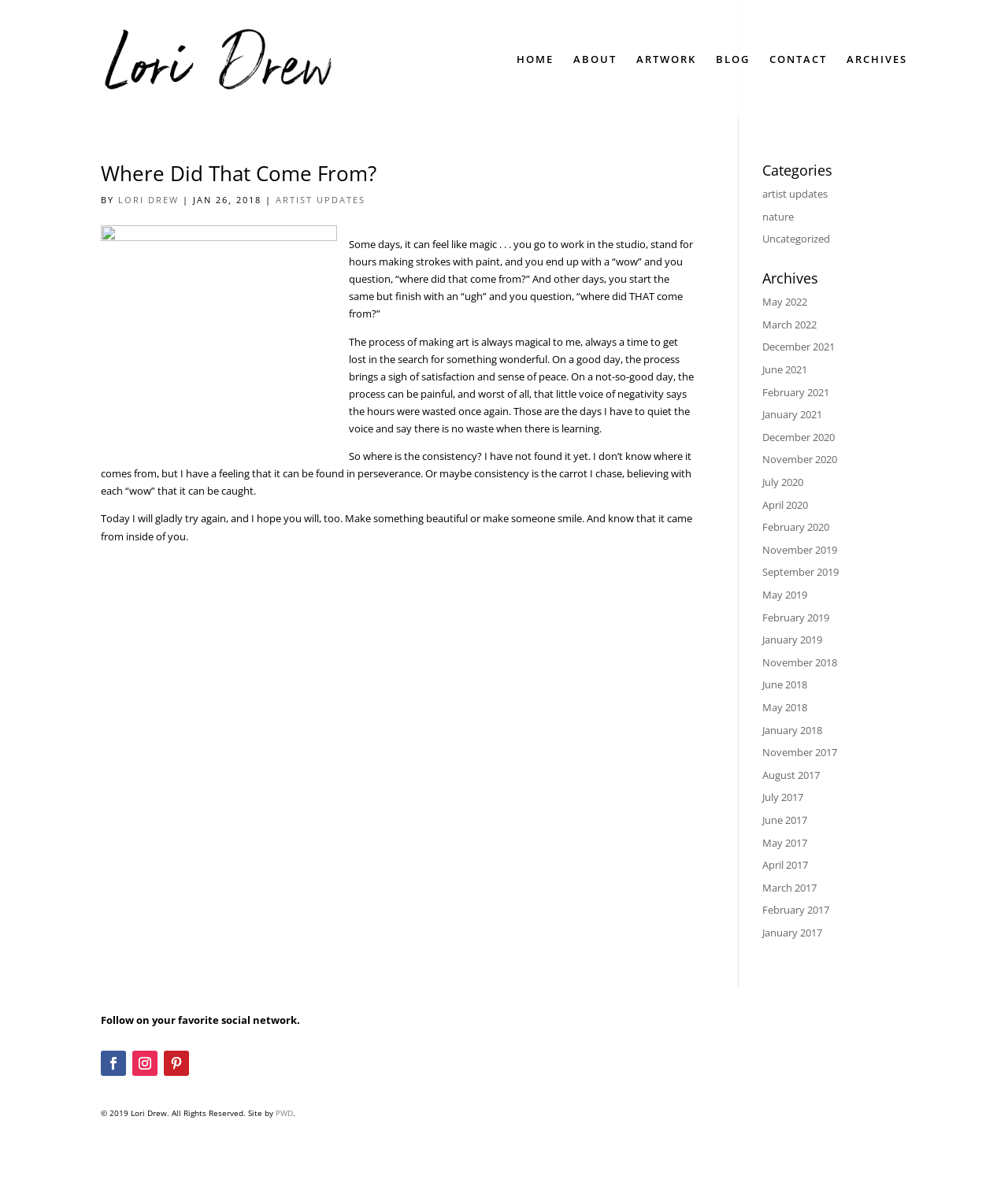Based on the image, give a detailed response to the question: What is the theme of the blog post?

The theme of the blog post can be inferred from the content of the article, which discusses the process of making art and the feelings of satisfaction and frustration that come with it. The text mentions 'making strokes with paint' and 'searching for something wonderful', indicating that the blog post is about art and creativity.